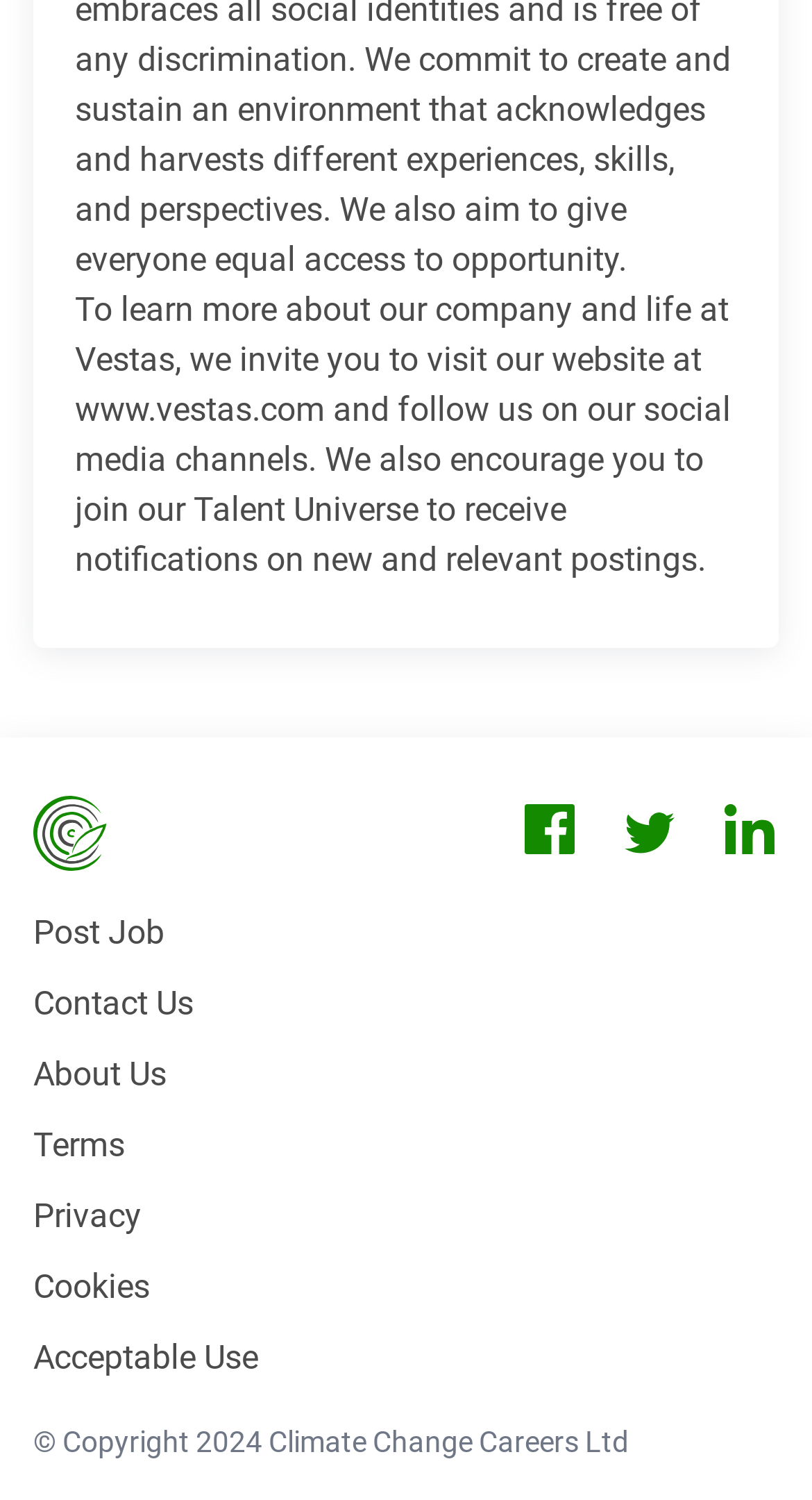Provide a single word or phrase to answer the given question: 
What is the purpose of the 'Post Job' link?

To post a job